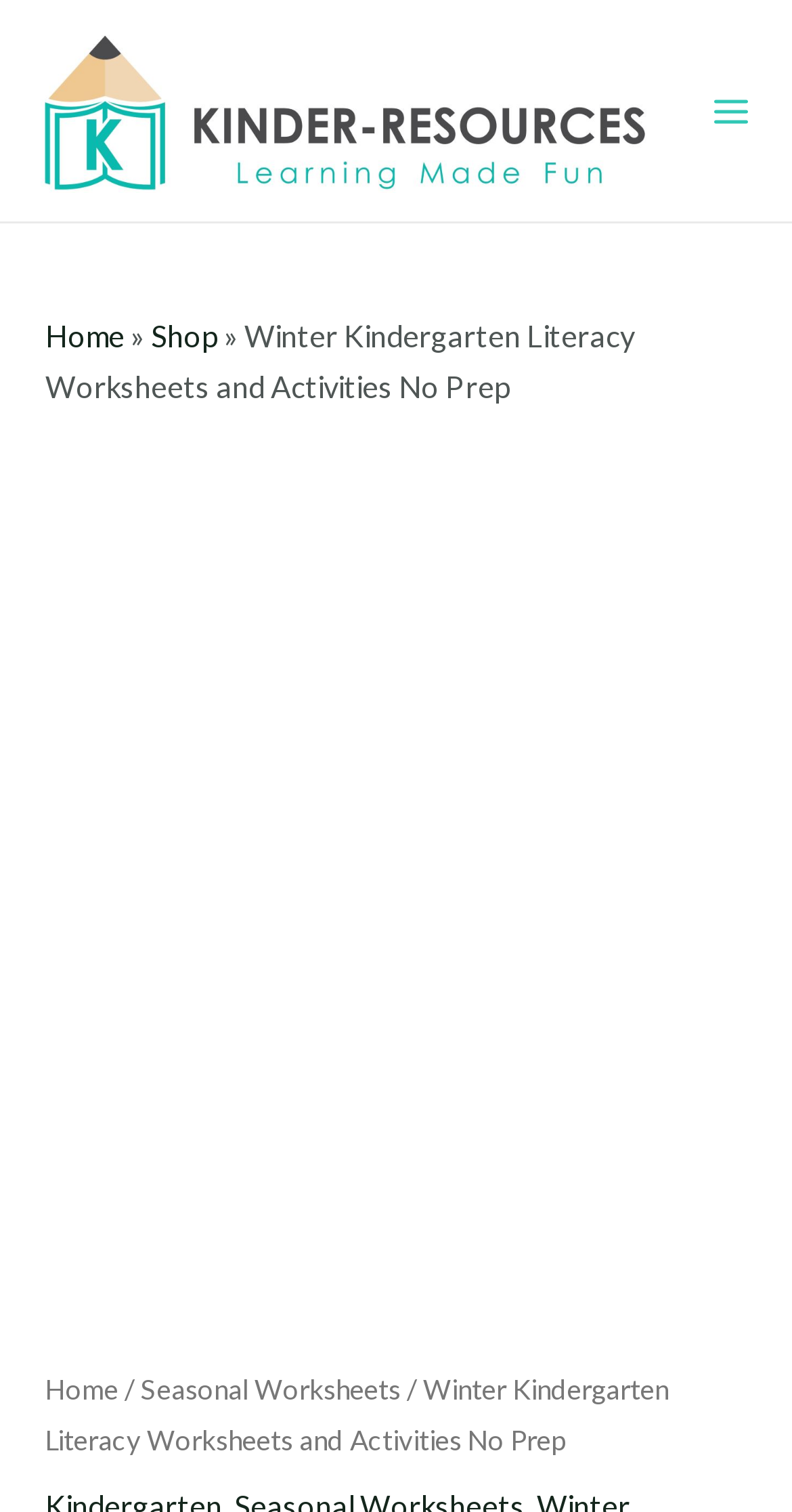Calculate the bounding box coordinates for the UI element based on the following description: "Home". Ensure the coordinates are four float numbers between 0 and 1, i.e., [left, top, right, bottom].

[0.058, 0.908, 0.15, 0.929]